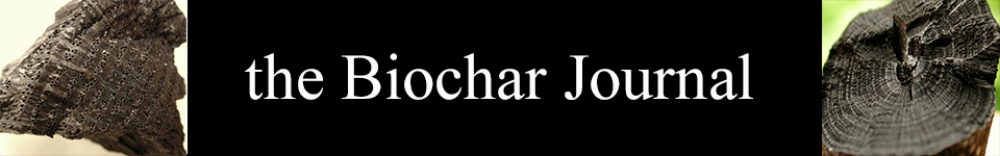What are the two main areas of focus for the journal?
Relying on the image, give a concise answer in one word or a brief phrase.

sustainable agriculture and climate change mitigation